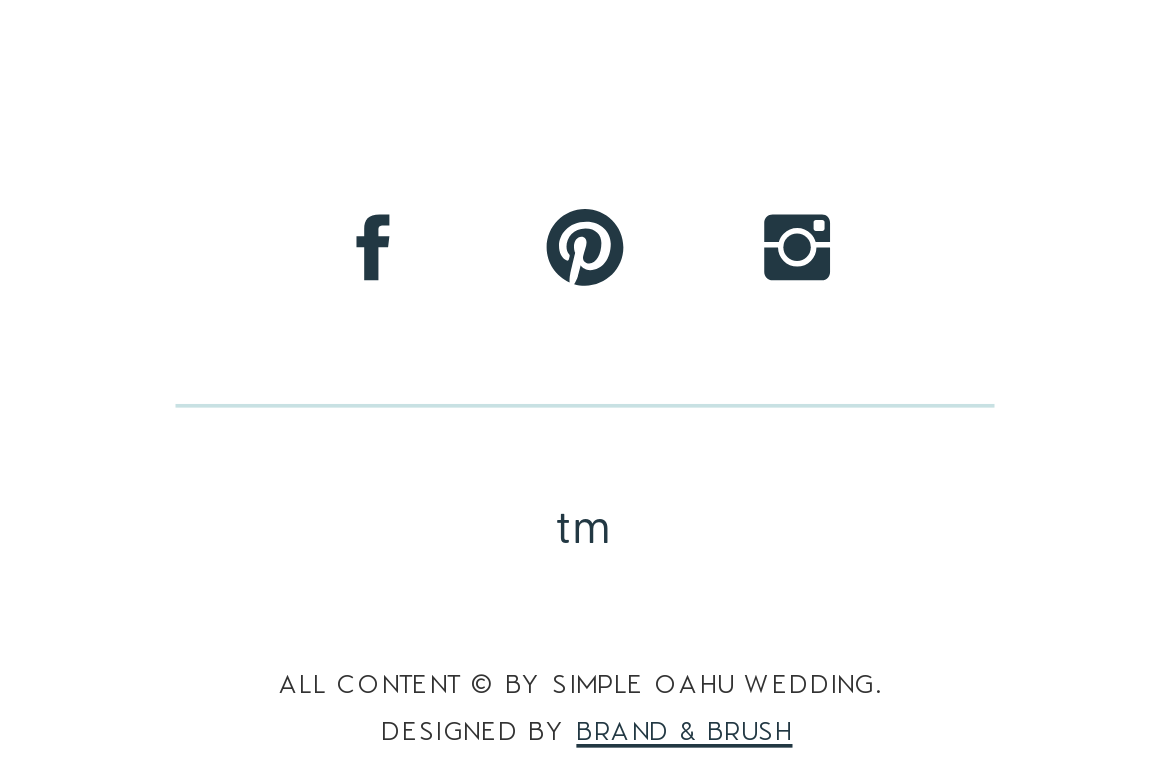How many images are on the webpage?
Identify the answer in the screenshot and reply with a single word or phrase.

6